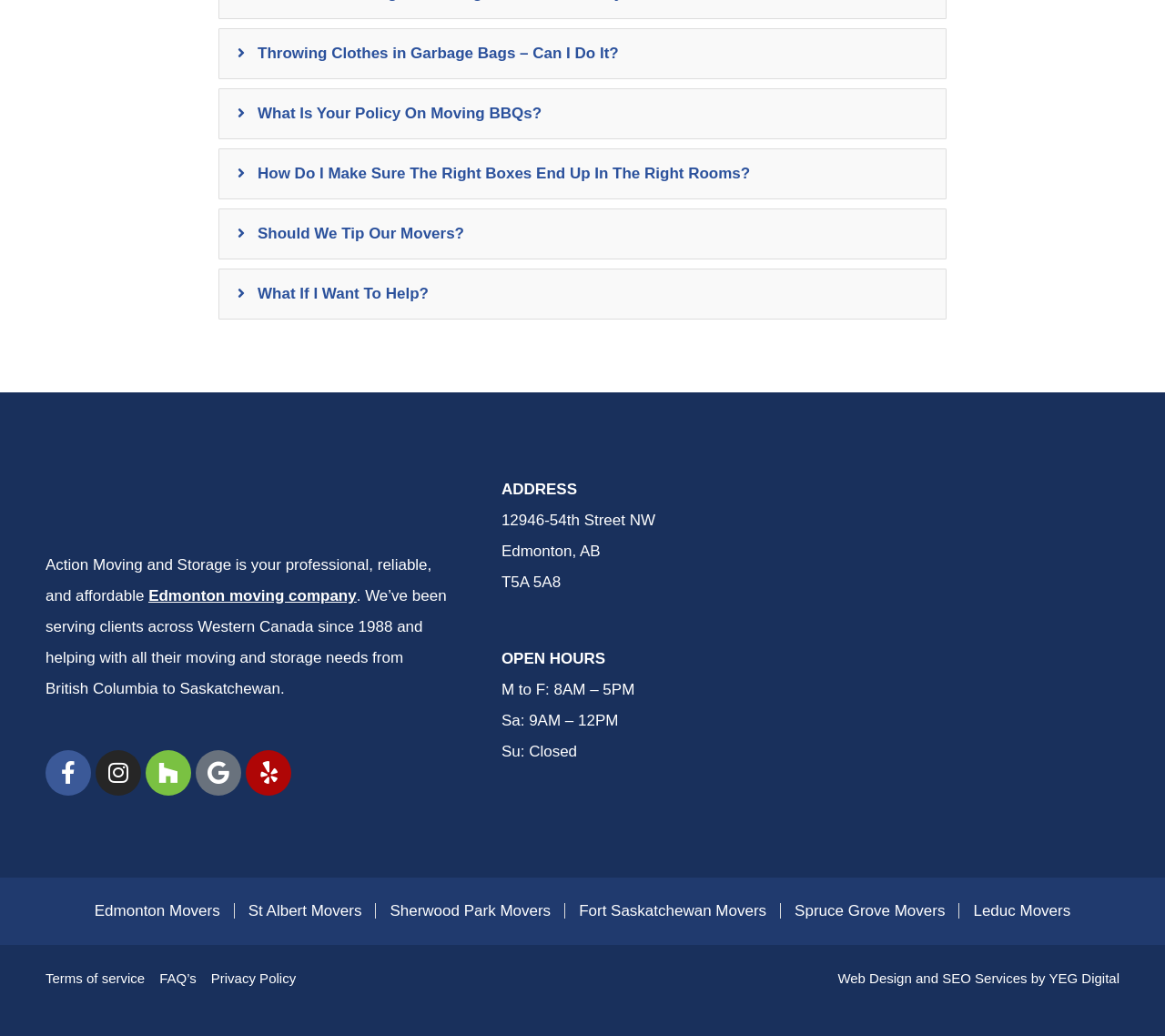What is the name of the moving company?
From the screenshot, supply a one-word or short-phrase answer.

Action Moving and Storage